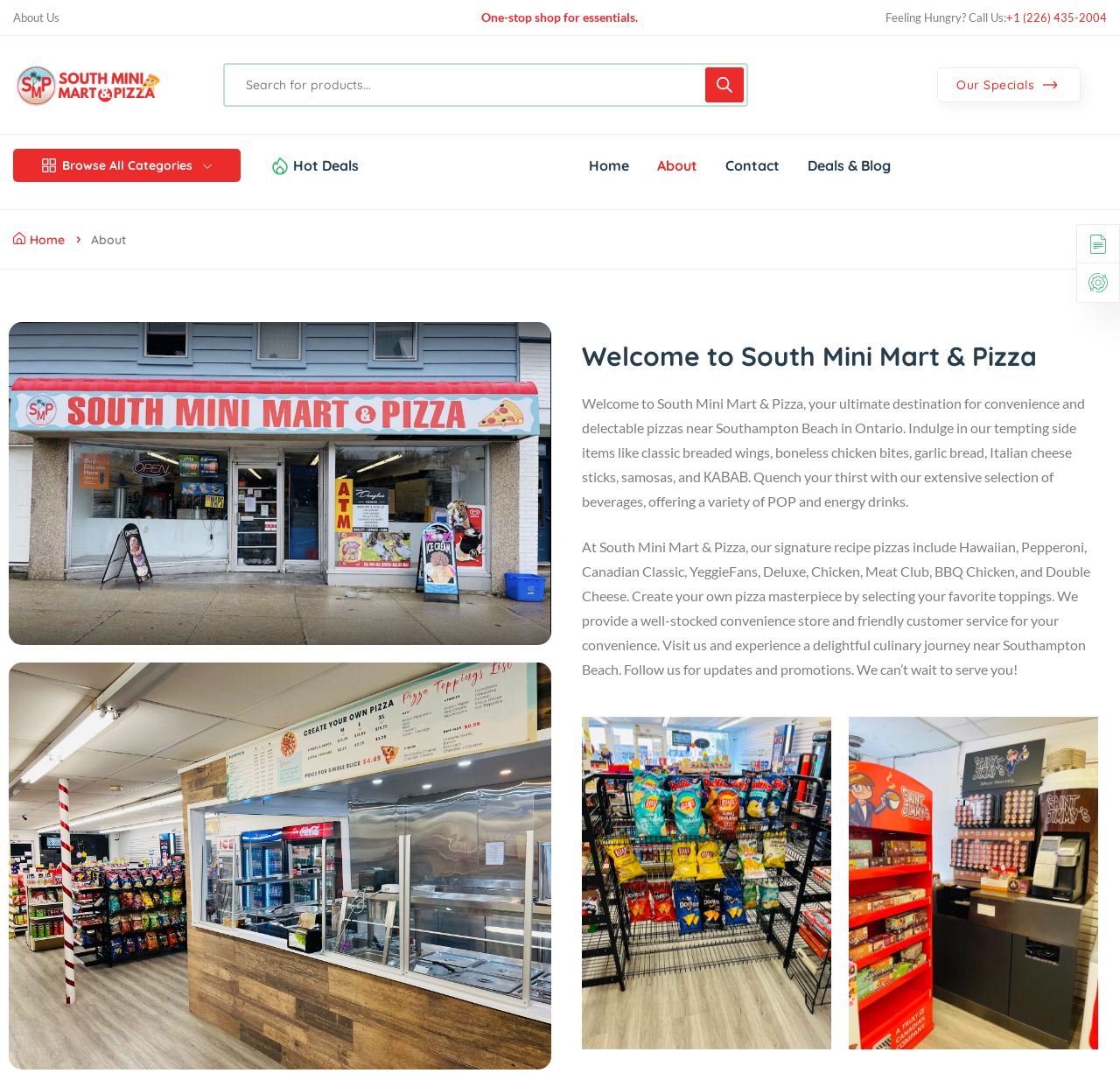Provide a short, one-word or phrase answer to the question below:
How many images are on the page?

7